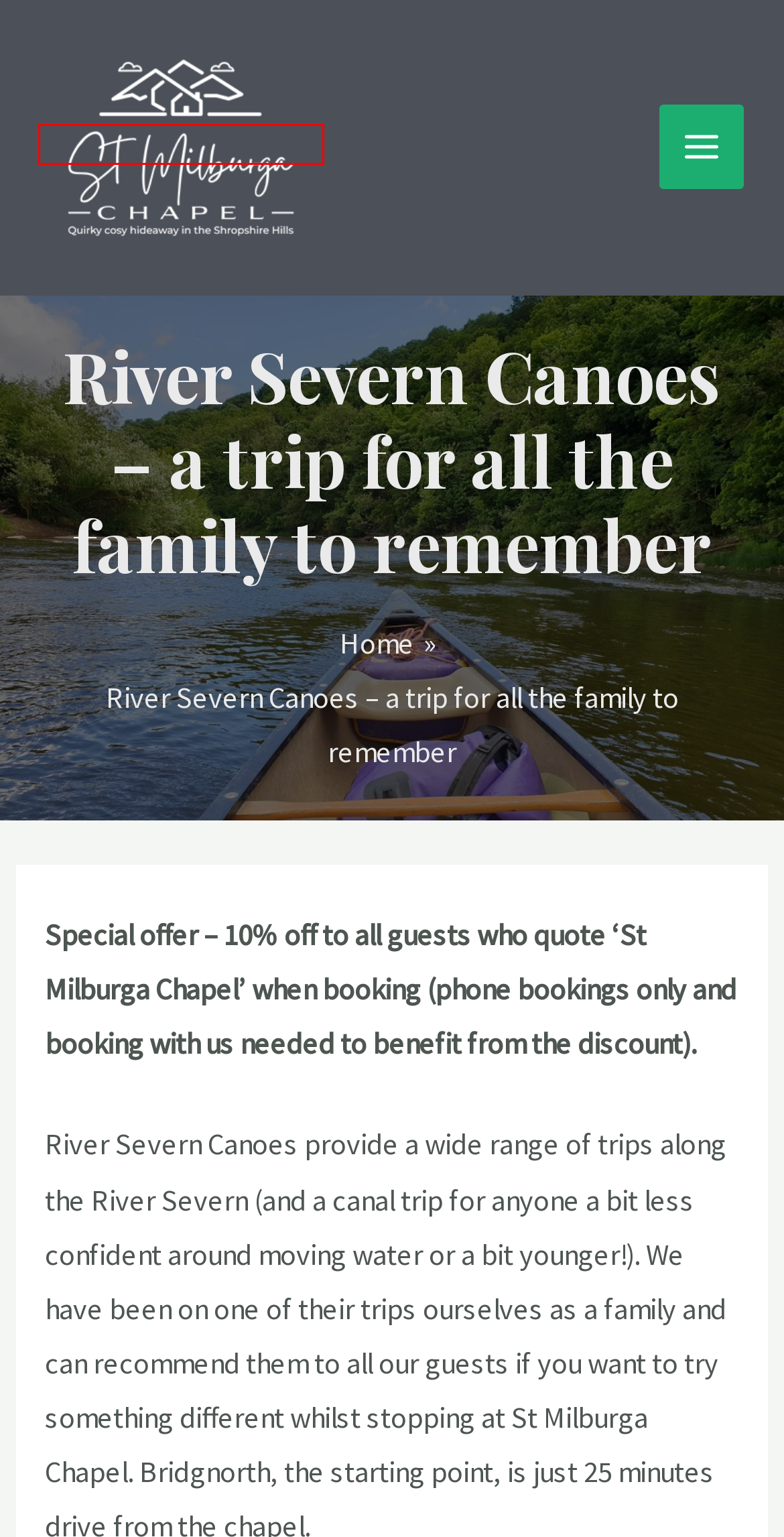Given a screenshot of a webpage with a red bounding box around a UI element, please identify the most appropriate webpage description that matches the new webpage after you click on the element. Here are the candidates:
A. Home - St Milburga Chapel
B. Welcome to Shropshire Hills & Ludlow Tourist Information - Shropshire Hills & Ludlow
C. River Severn Canoes | Hire a Canoe or Kayak
D. Terms and Conditions - Booking - St Milburga Chapel
E. St Milburga Chapel | Rated and reviewed by experts on RatedTrips.com
F. Book online - St Milburga Chapel
G. Contact Us - St Milburga Chapel
H. Inside the Chapel - St Milburga Chapel

A